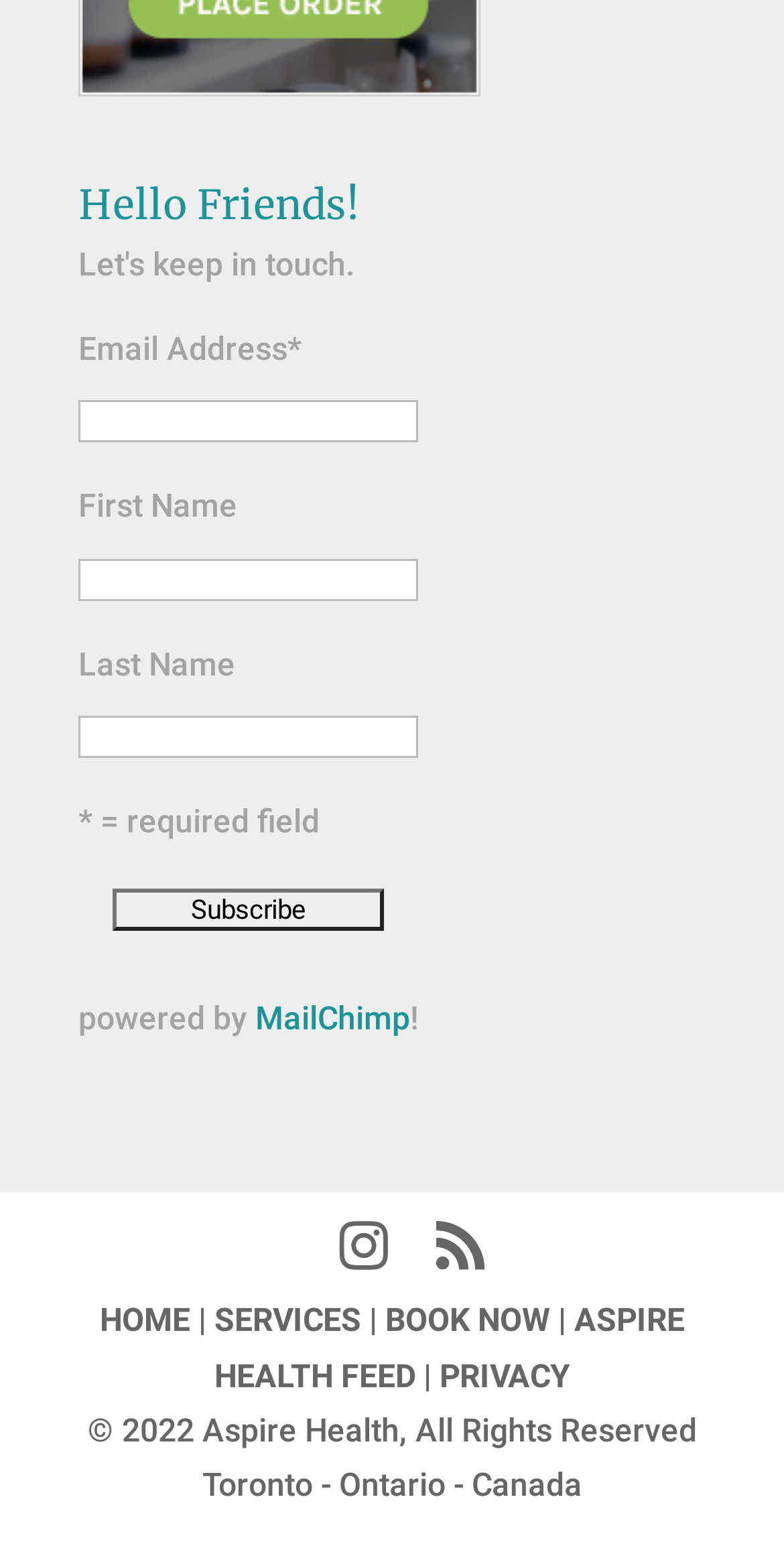Using a single word or phrase, answer the following question: 
How many textboxes are there?

3